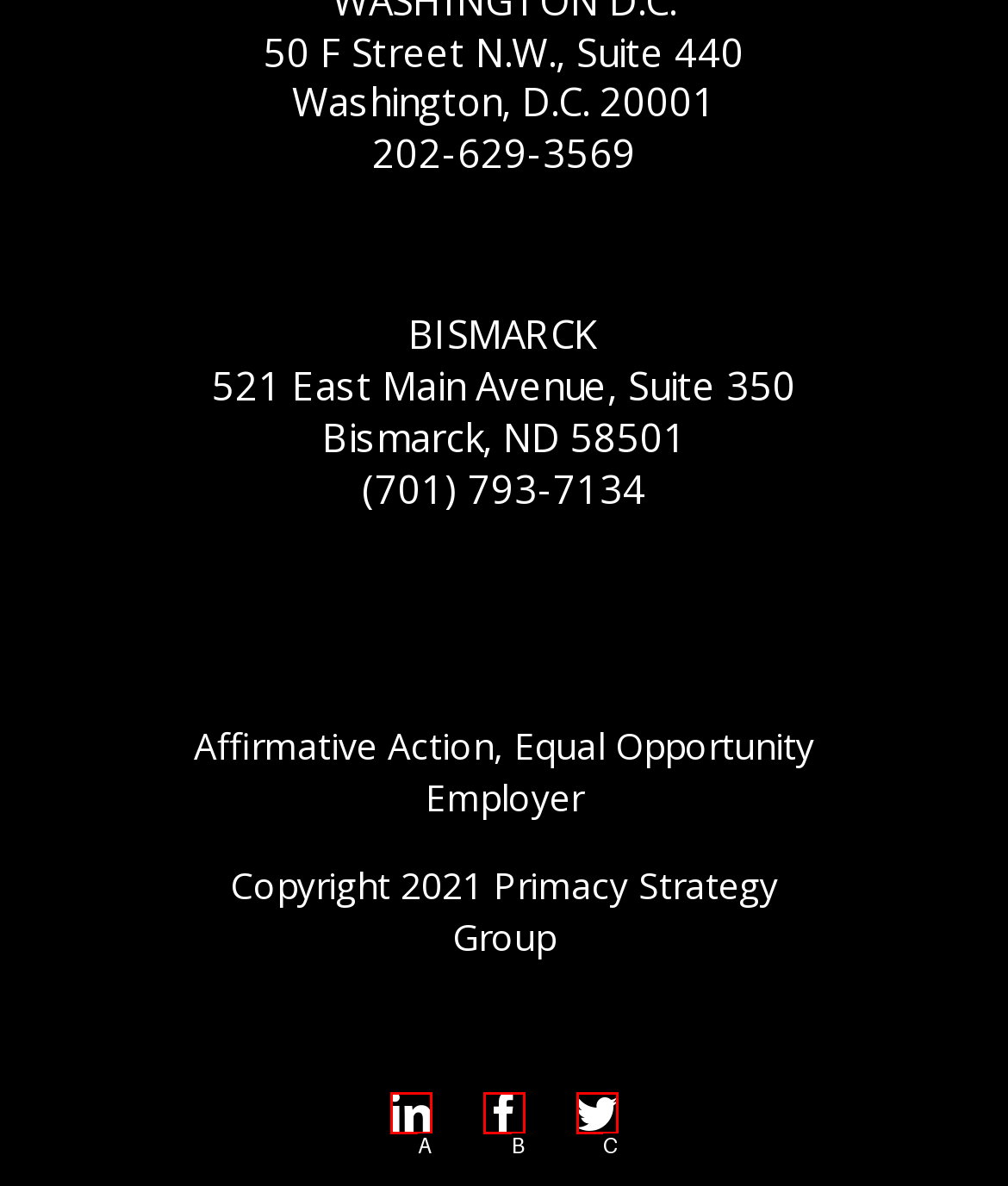Identify the HTML element that matches the description: Blog
Respond with the letter of the correct option.

None